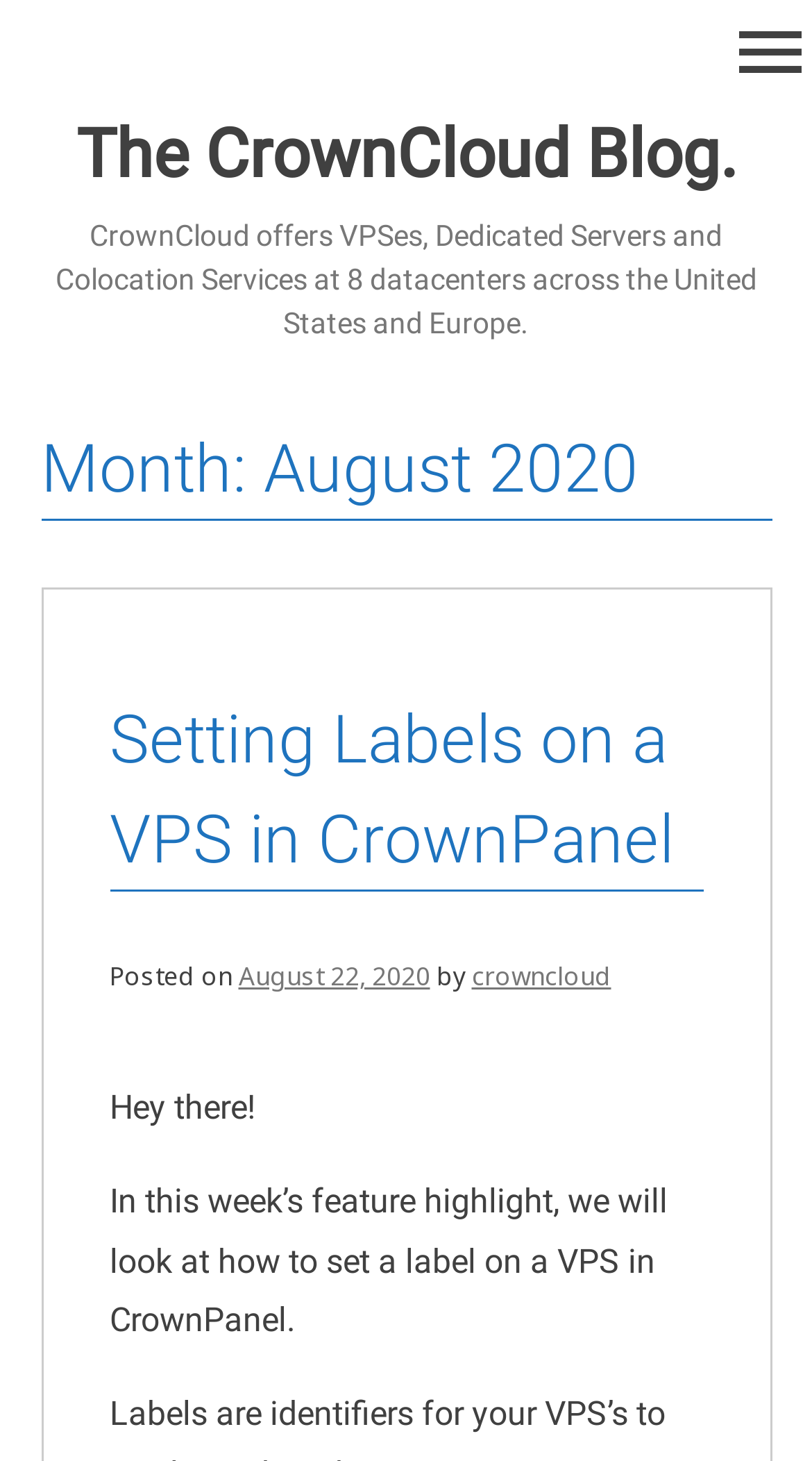Please find the main title text of this webpage.

Month: August 2020